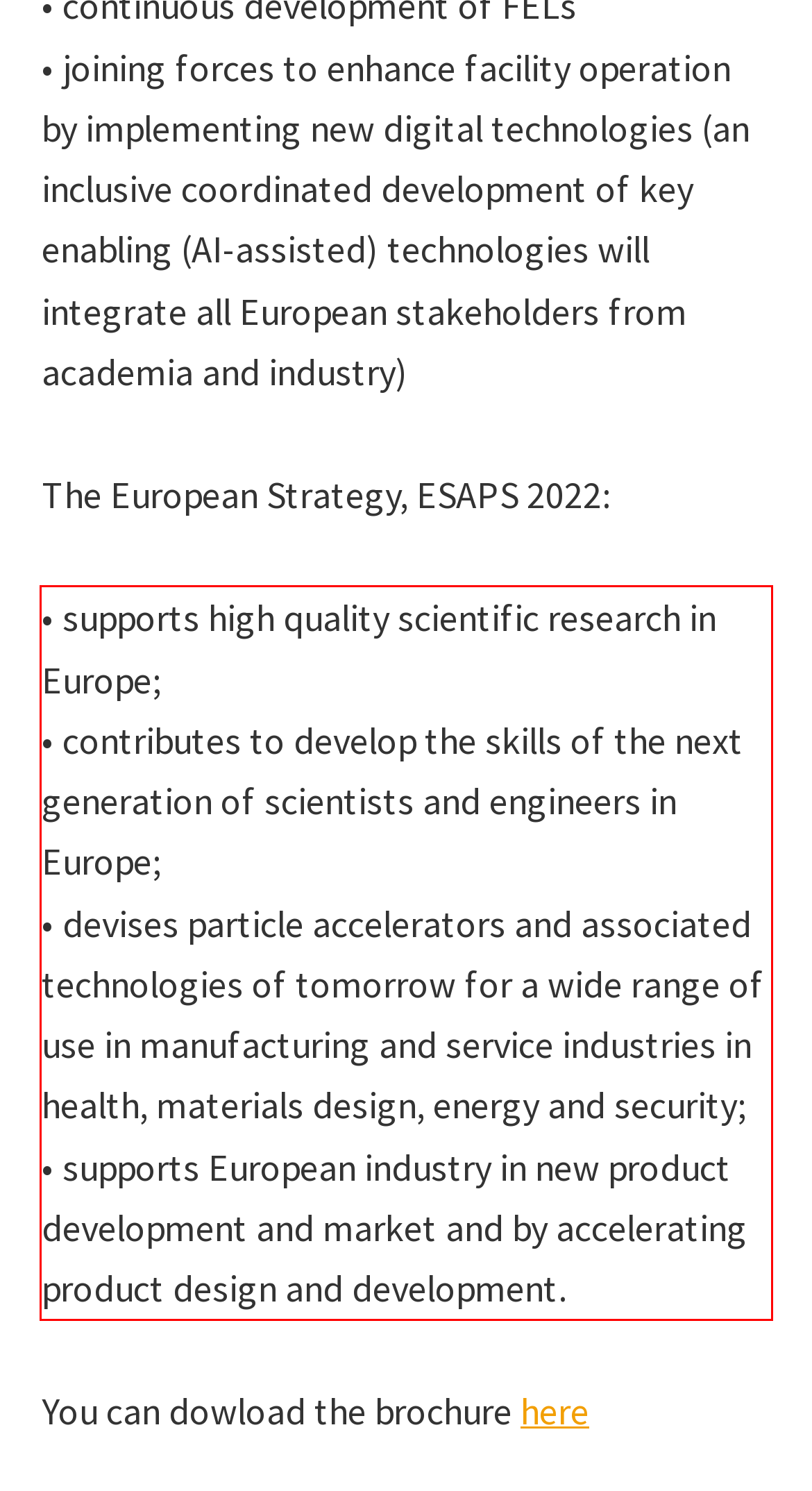Look at the screenshot of the webpage, locate the red rectangle bounding box, and generate the text content that it contains.

• supports high quality scientific research in Europe; • contributes to develop the skills of the next generation of scientists and engineers in Europe; • devises particle accelerators and associated technologies of tomorrow for a wide range of use in manufacturing and service industries in health, materials design, energy and security; • supports European industry in new product development and market and by accelerating product design and development.